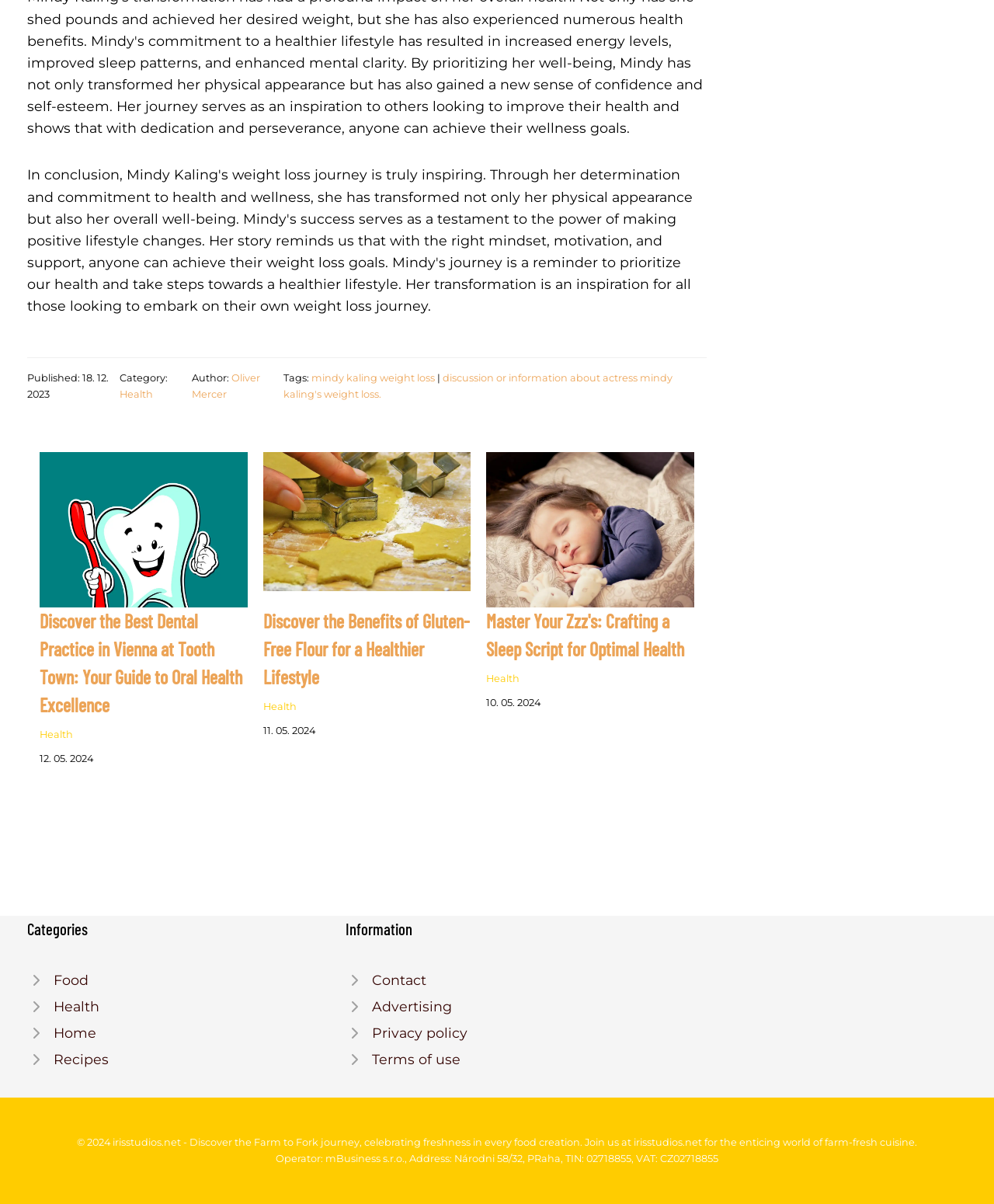Answer the question below in one word or phrase:
What is the category of the article 'Discover the Best Dental Practice in Vienna at Tooth Town: Your Guide to Oral Health Excellence'?

Health